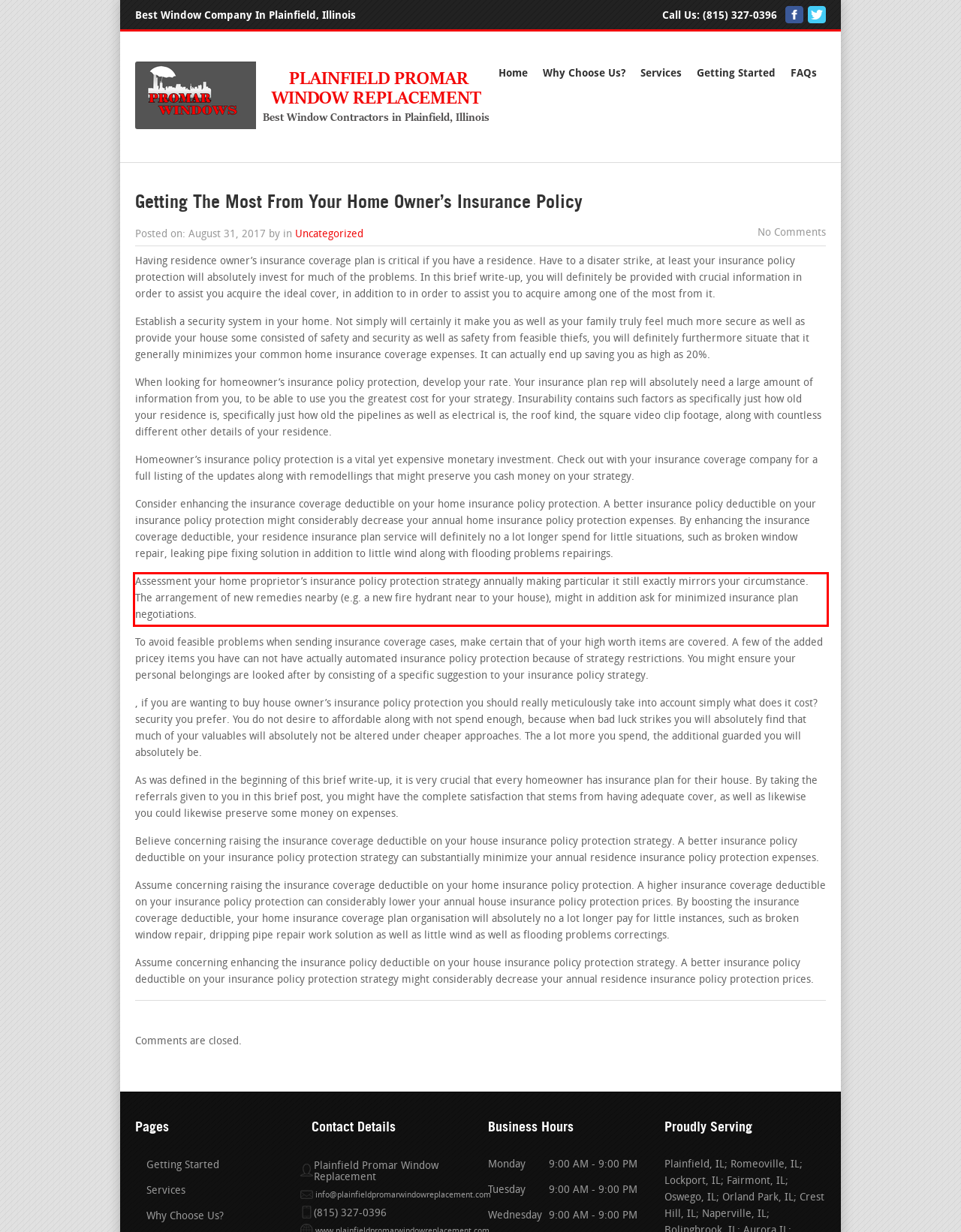Please use OCR to extract the text content from the red bounding box in the provided webpage screenshot.

Assessment your home proprietor’s insurance policy protection strategy annually making particular it still exactly mirrors your circumstance. The arrangement of new remedies nearby (e.g. a new fire hydrant near to your house), might in addition ask for minimized insurance plan negotiations.